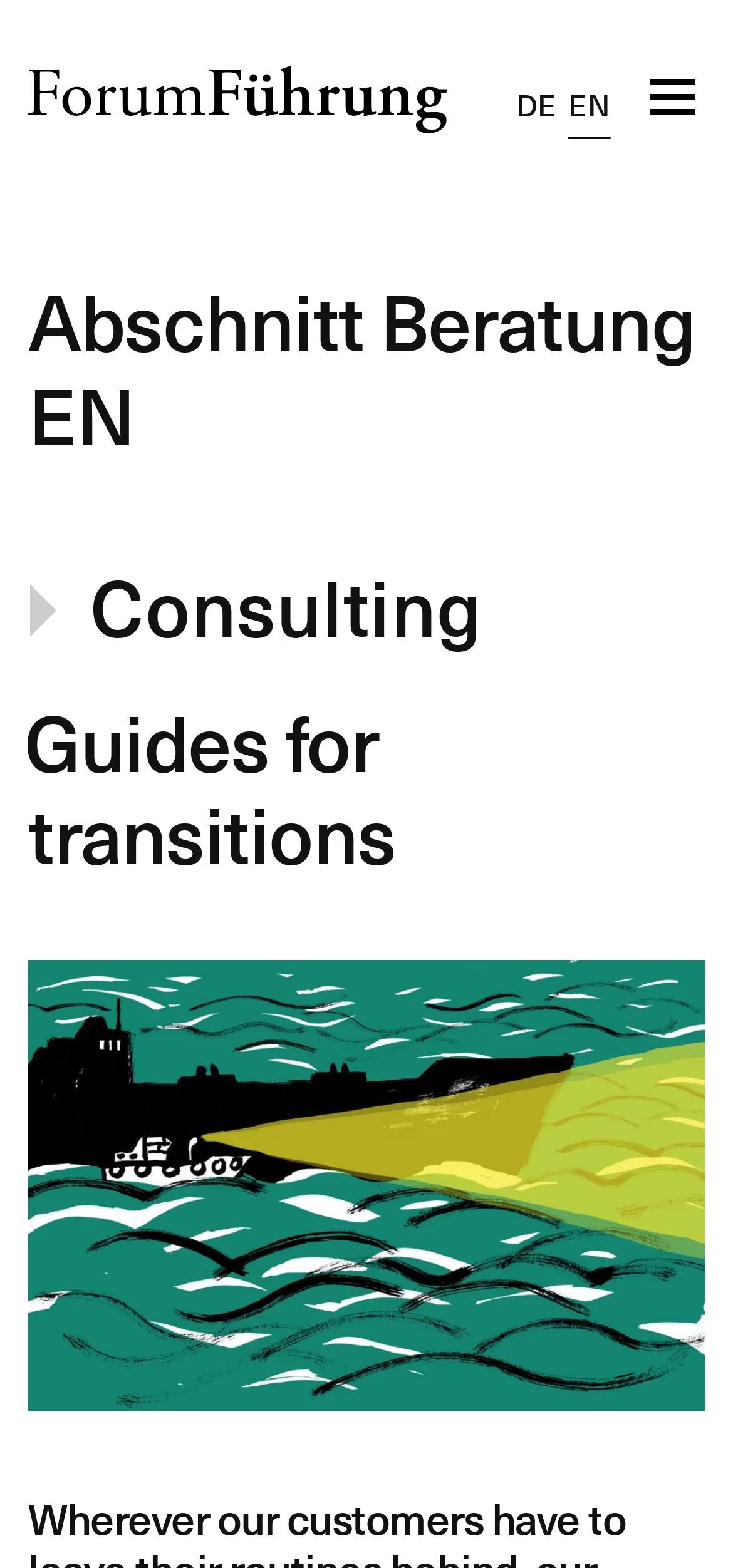Locate the bounding box coordinates of the element you need to click to accomplish the task described by this instruction: "Contact the company".

[0.546, 0.258, 0.695, 0.337]